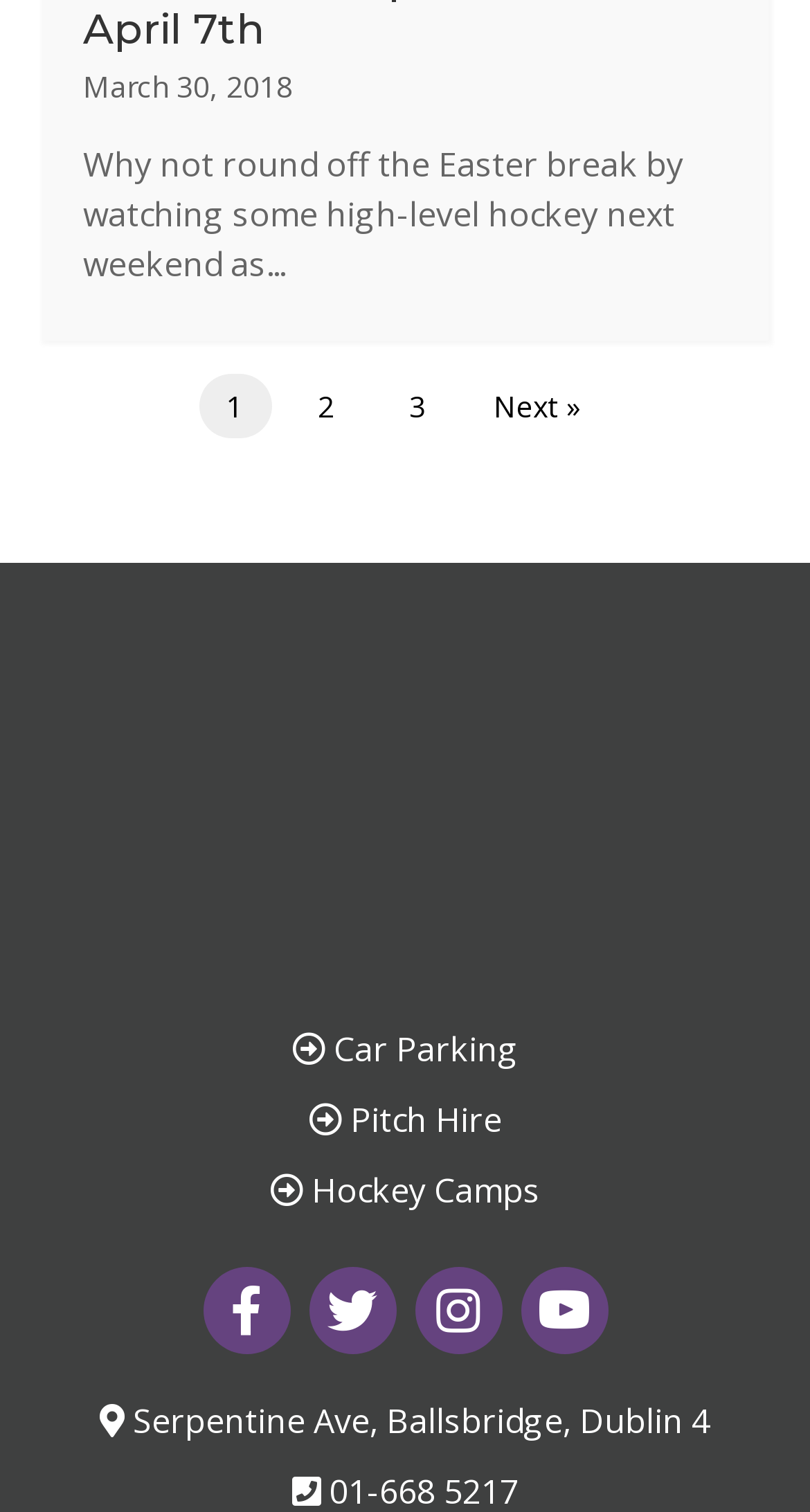Determine the bounding box coordinates of the area to click in order to meet this instruction: "Click on '2'".

[0.358, 0.247, 0.447, 0.29]